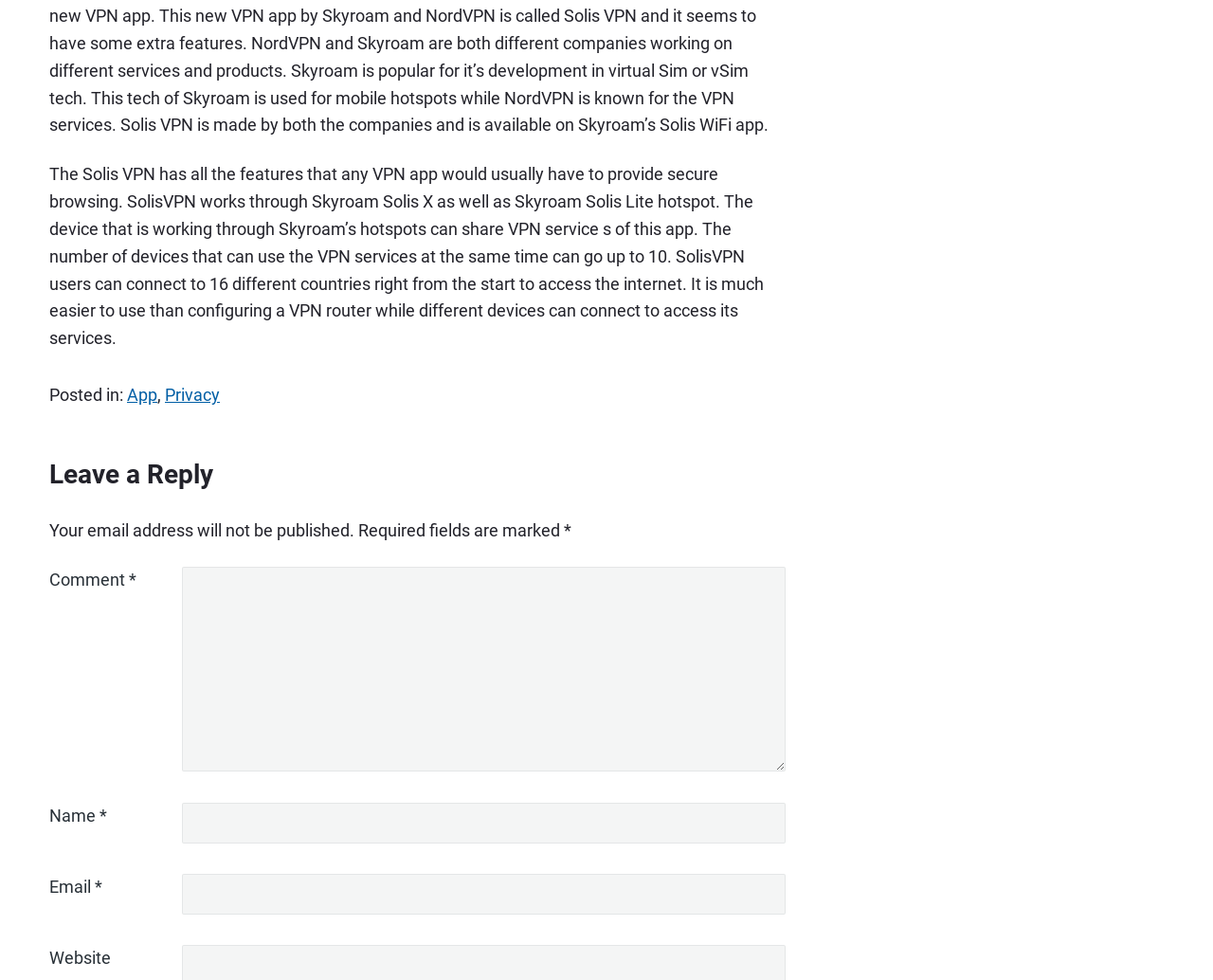Locate the bounding box for the described UI element: "App". Ensure the coordinates are four float numbers between 0 and 1, formatted as [left, top, right, bottom].

[0.105, 0.393, 0.13, 0.413]